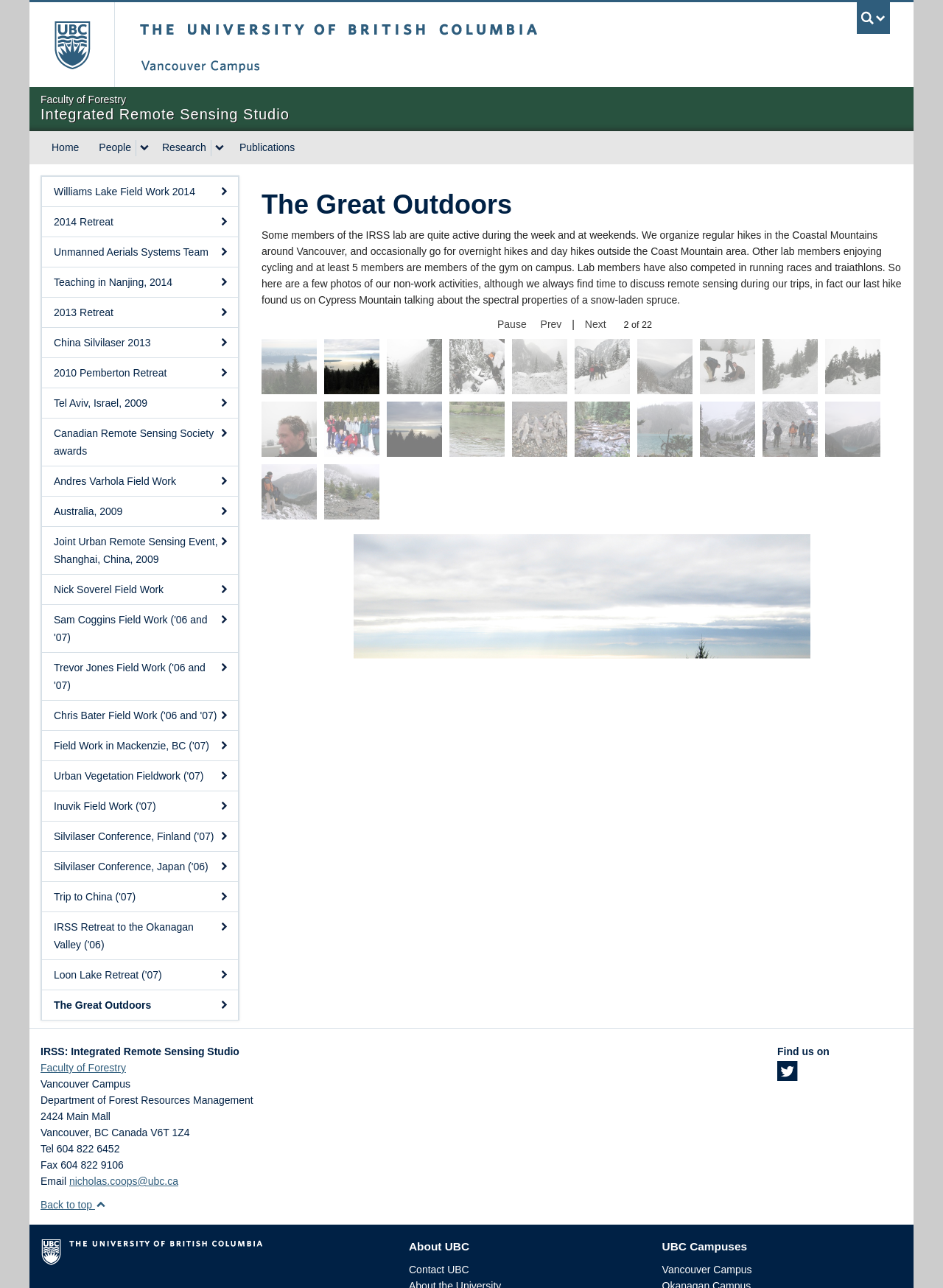What is the location of the department?
Based on the visual details in the image, please answer the question thoroughly.

I found the answer by looking at the static text elements at the bottom of the webpage, where it says 'Vancouver Campus'.